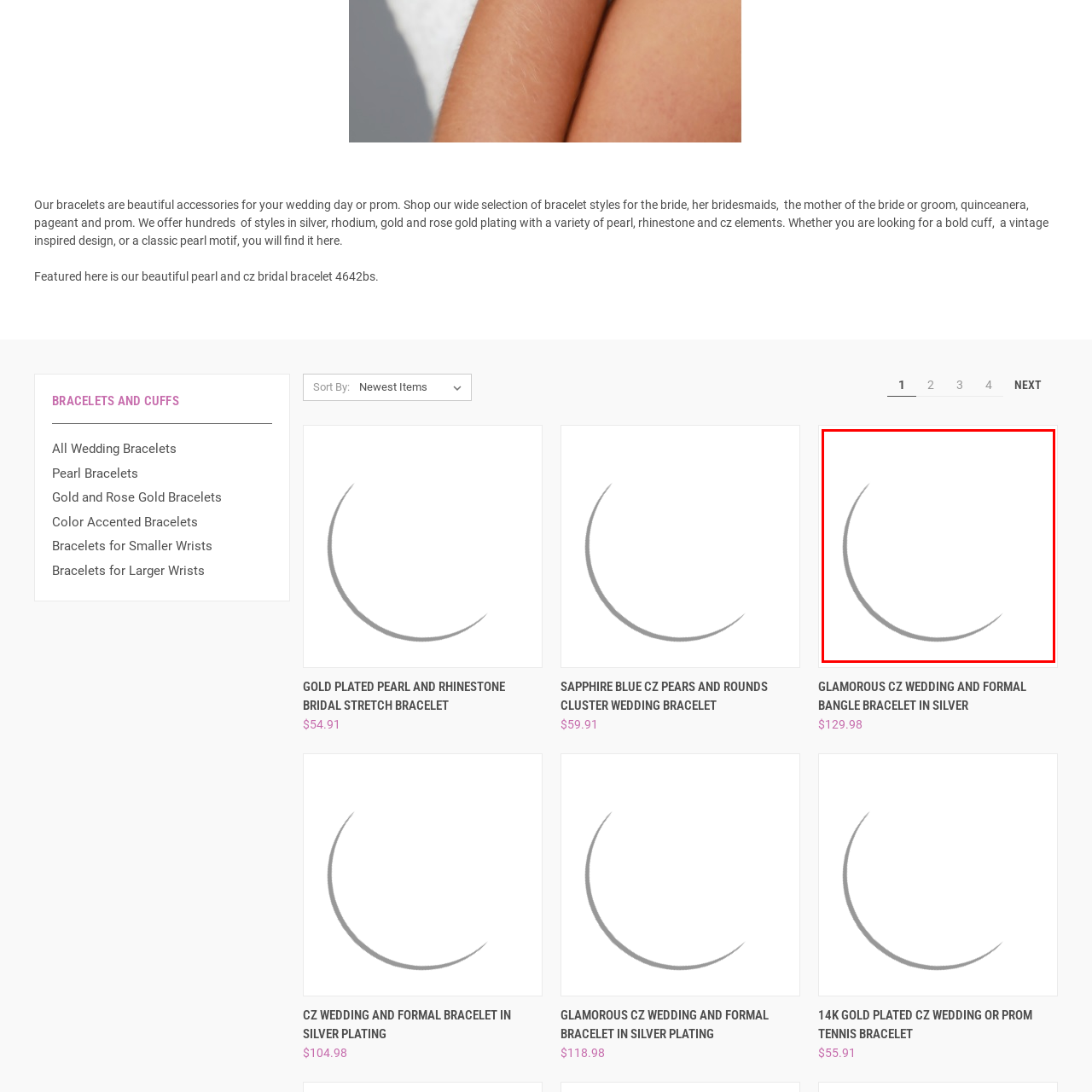Inspect the picture enclosed by the red border, What is the purpose of the accompanying details? Provide your answer as a single word or phrase.

Easy access to quick view options and add-to-cart functionality